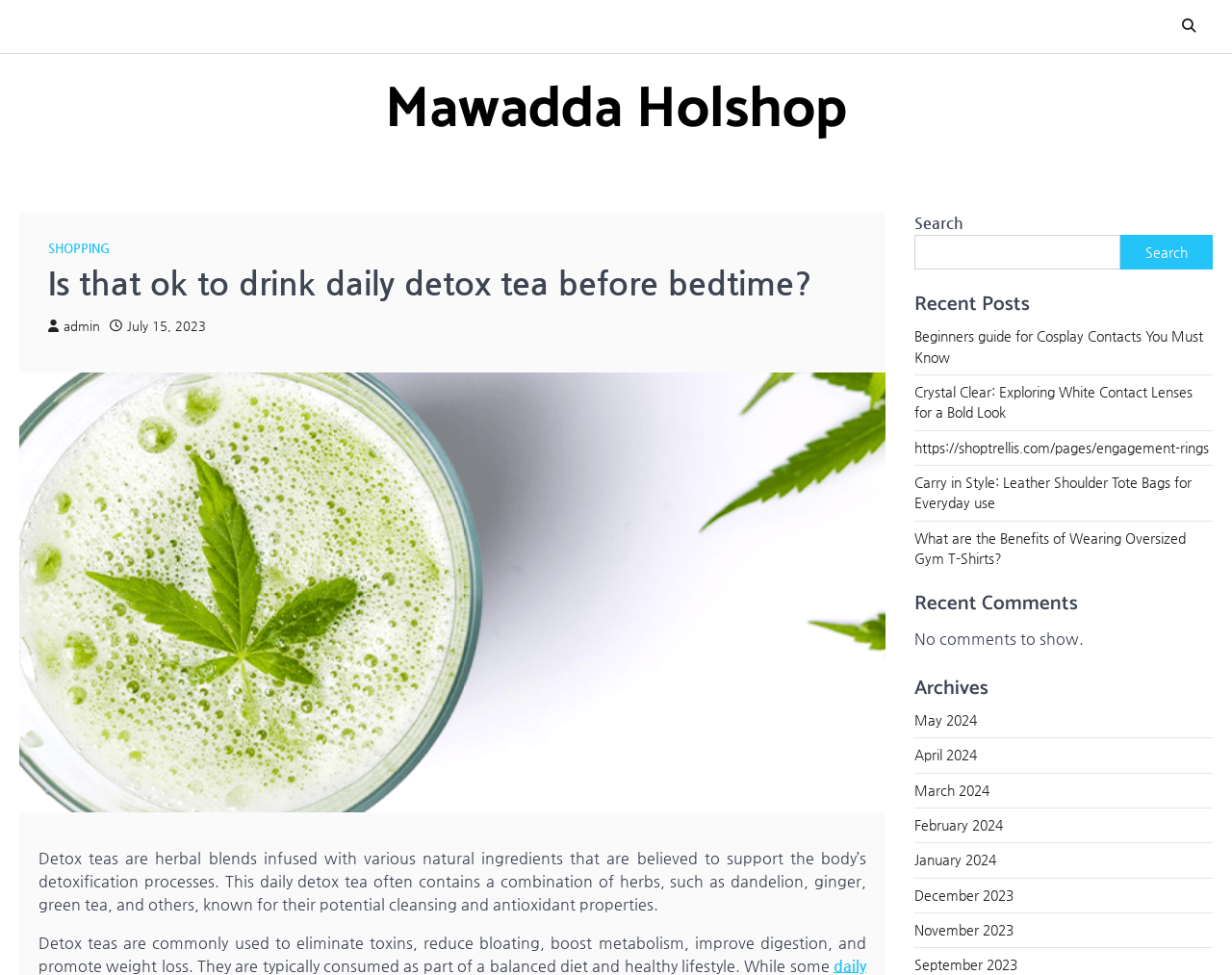Identify the bounding box coordinates of the section that should be clicked to achieve the task described: "Go to the shopping page".

[0.312, 0.077, 0.688, 0.148]